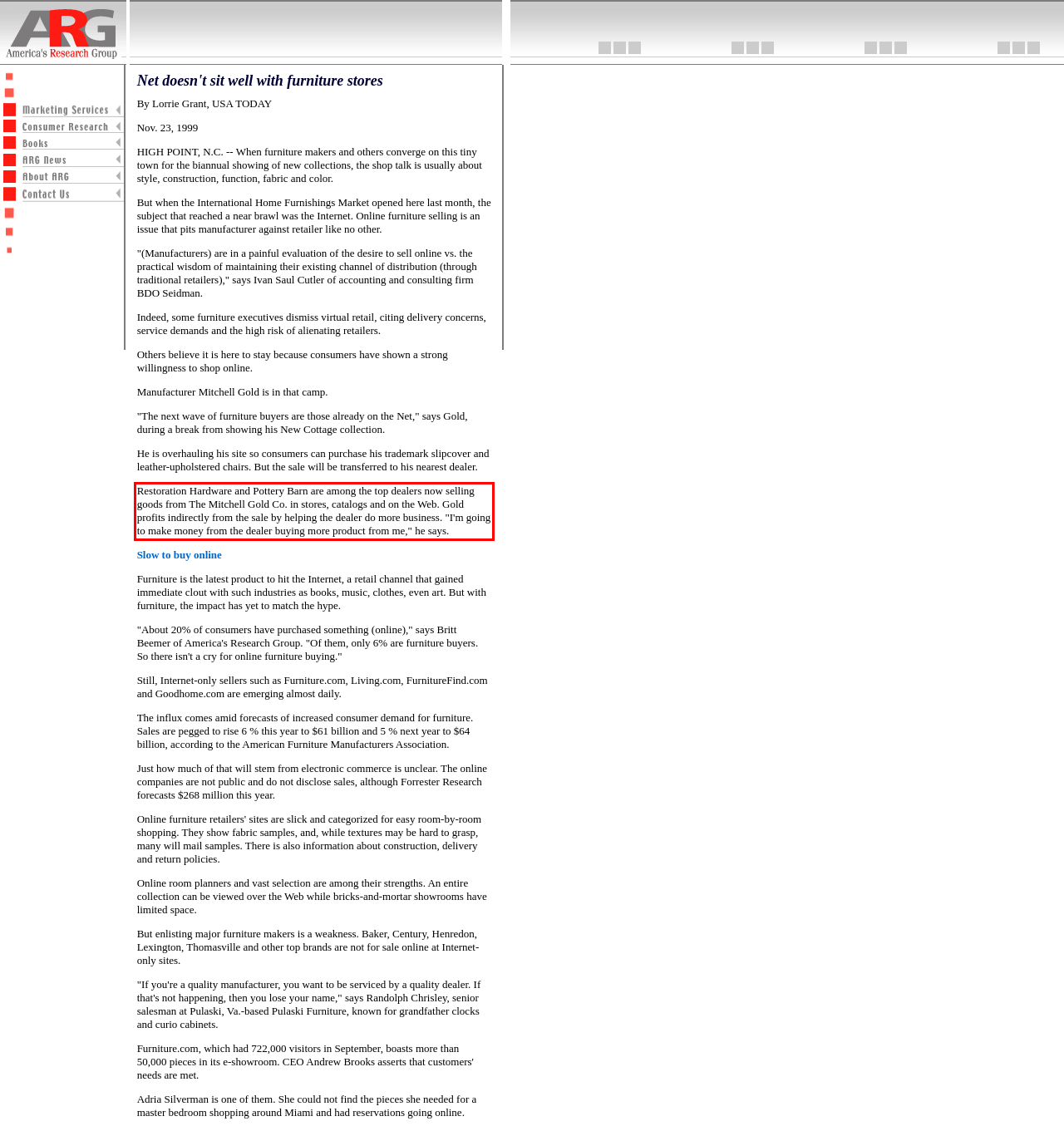Within the screenshot of the webpage, locate the red bounding box and use OCR to identify and provide the text content inside it.

Restoration Hardware and Pottery Barn are among the top dealers now selling goods from The Mitchell Gold Co. in stores, catalogs and on the Web. Gold profits indirectly from the sale by helping the dealer do more business. "I'm going to make money from the dealer buying more product from me," he says.